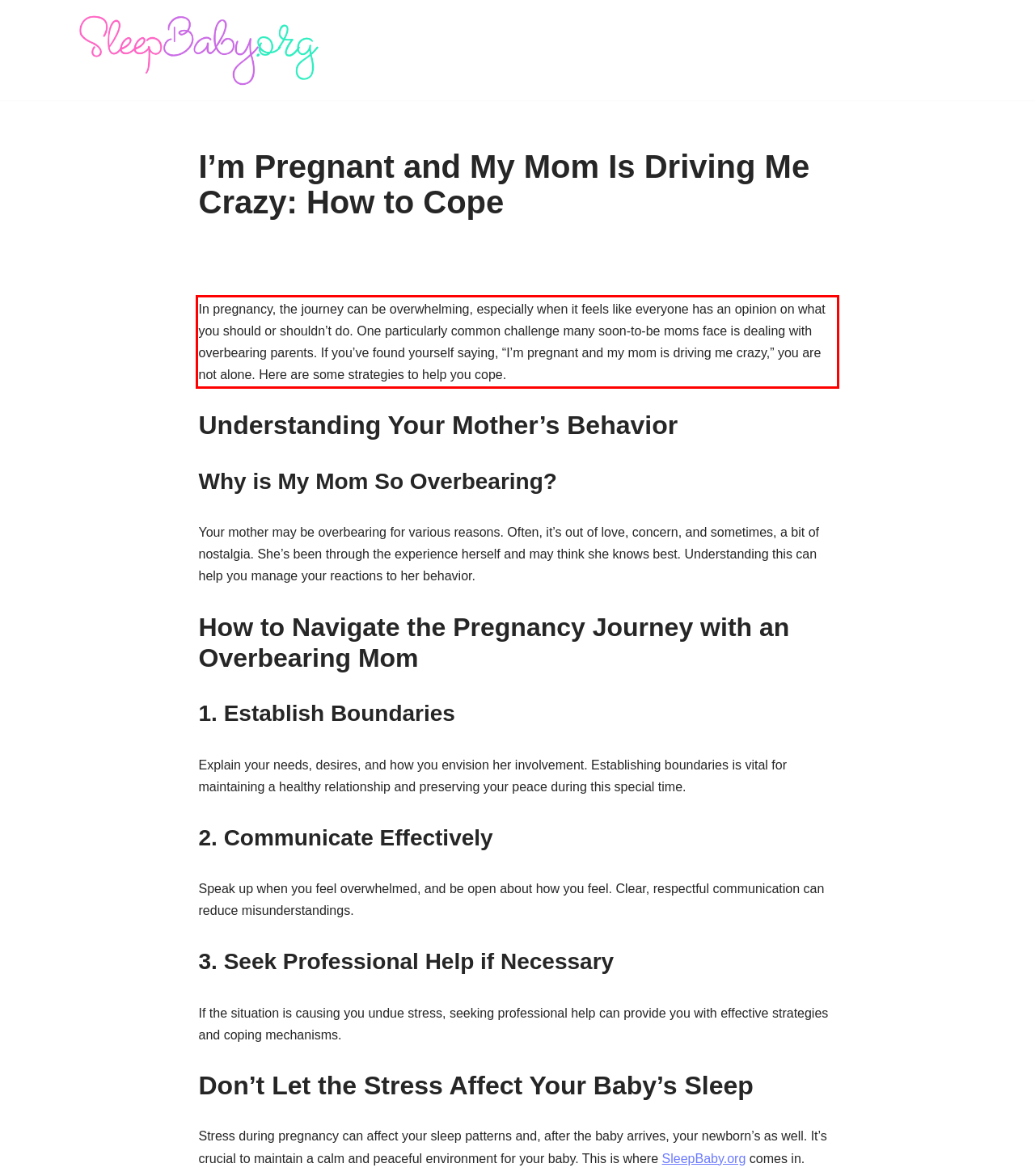Within the provided webpage screenshot, find the red rectangle bounding box and perform OCR to obtain the text content.

In pregnancy, the journey can be overwhelming, especially when it feels like everyone has an opinion on what you should or shouldn’t do. One particularly common challenge many soon-to-be moms face is dealing with overbearing parents. If you’ve found yourself saying, “I’m pregnant and my mom is driving me crazy,” you are not alone. Here are some strategies to help you cope.